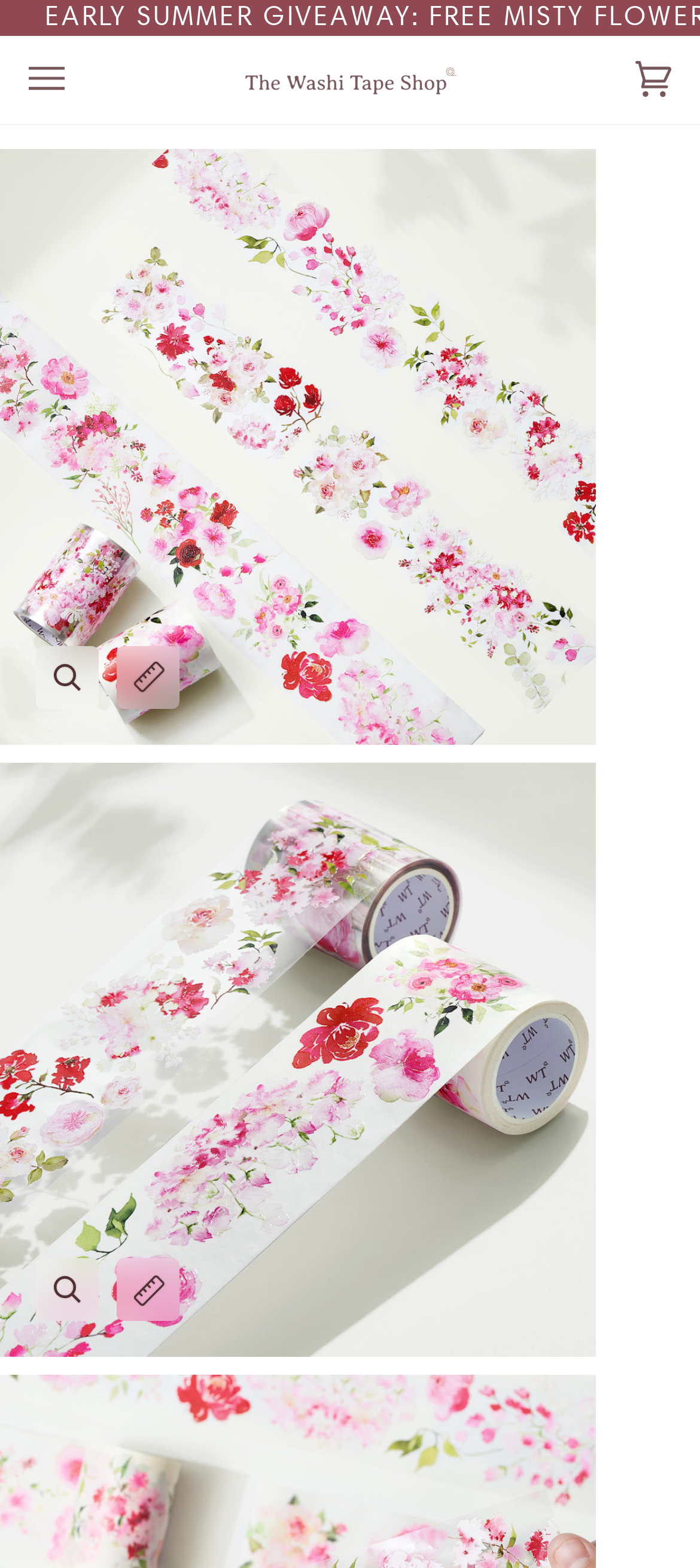From the details in the image, provide a thorough response to the question: What is the name of the online shop?

I found the name of the online shop by looking at the link element with the text 'The Washi Tape Shop' which is located at the top of the webpage.